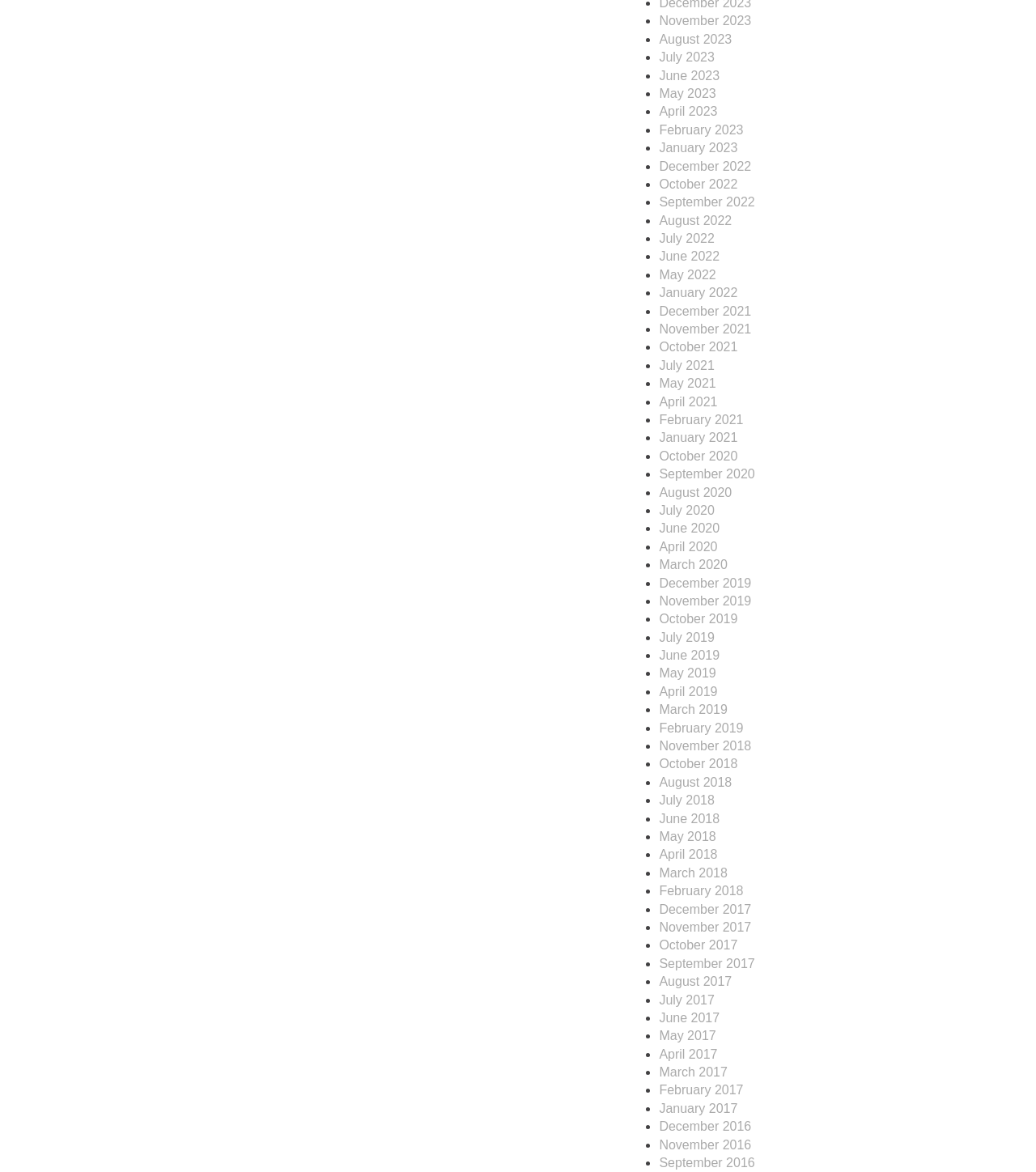How many list markers are on this webpage?
Using the image, provide a concise answer in one word or a short phrase.

525